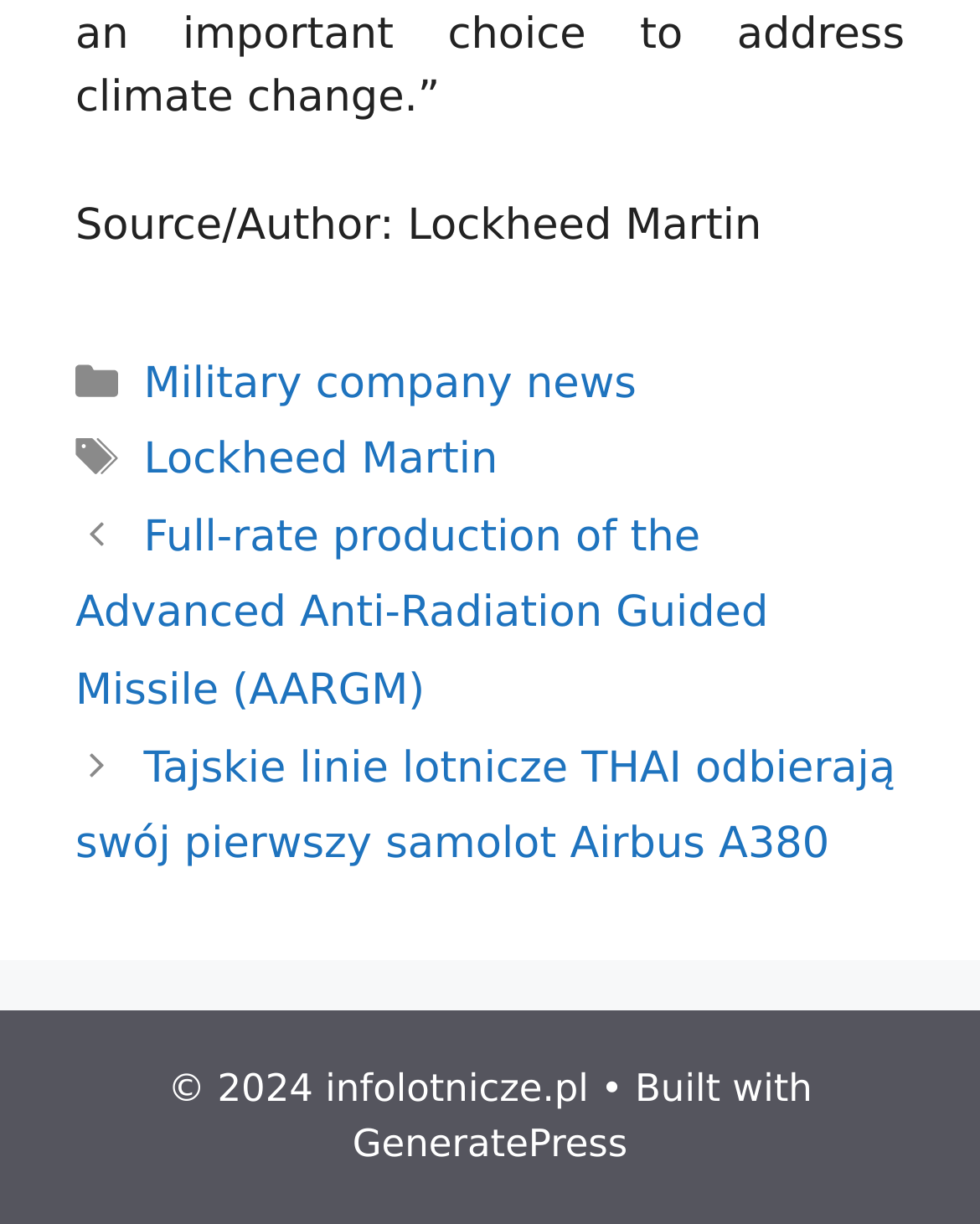What is the name of the theme used to build the webpage?
Using the screenshot, give a one-word or short phrase answer.

GeneratePress